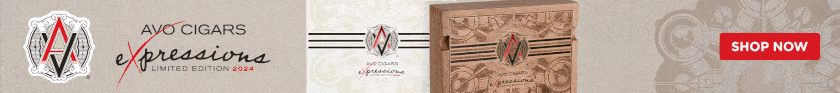Provide a comprehensive description of the image.

The image showcases a promotional banner for AVO Cigars' limited edition Expressions 2024. The background features a sophisticated design with subtle textures, accentuating the brand's elegance. Central to the image is the AVO logo, a prominent emblem indicative of quality cigars. Flanking the logo are beautifully designed cigar boxes, hinting at the premium nature of the offerings. On the right, a vibrant red "SHOP NOW" button invites viewers to explore and purchase these exclusive products. The overall aesthetic combines luxury with a call to action, making it an engaging element on the webpage dedicated to cigar enthusiasts.